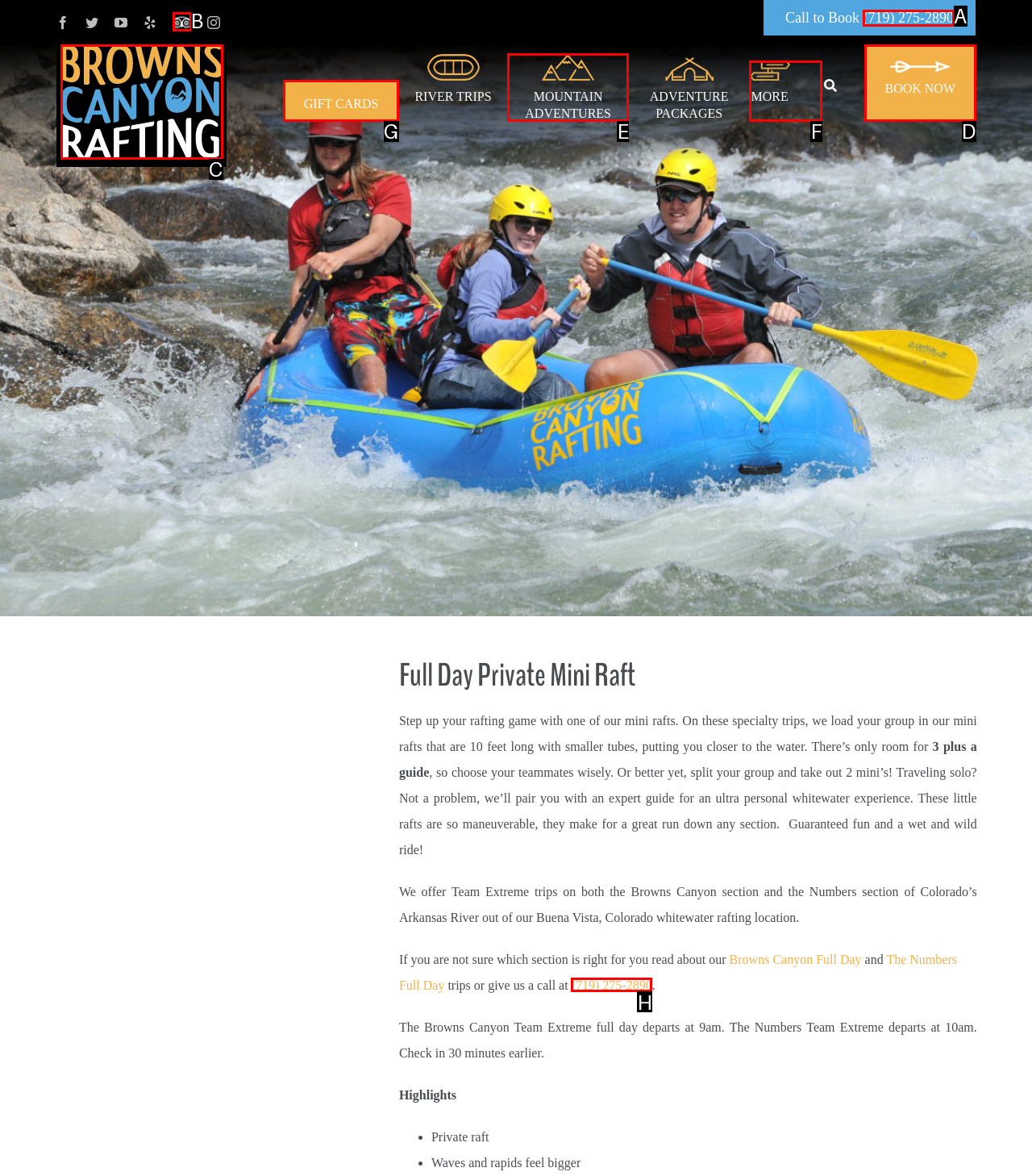Tell me which option best matches the description: TripAdvisor
Answer with the option's letter from the given choices directly.

B